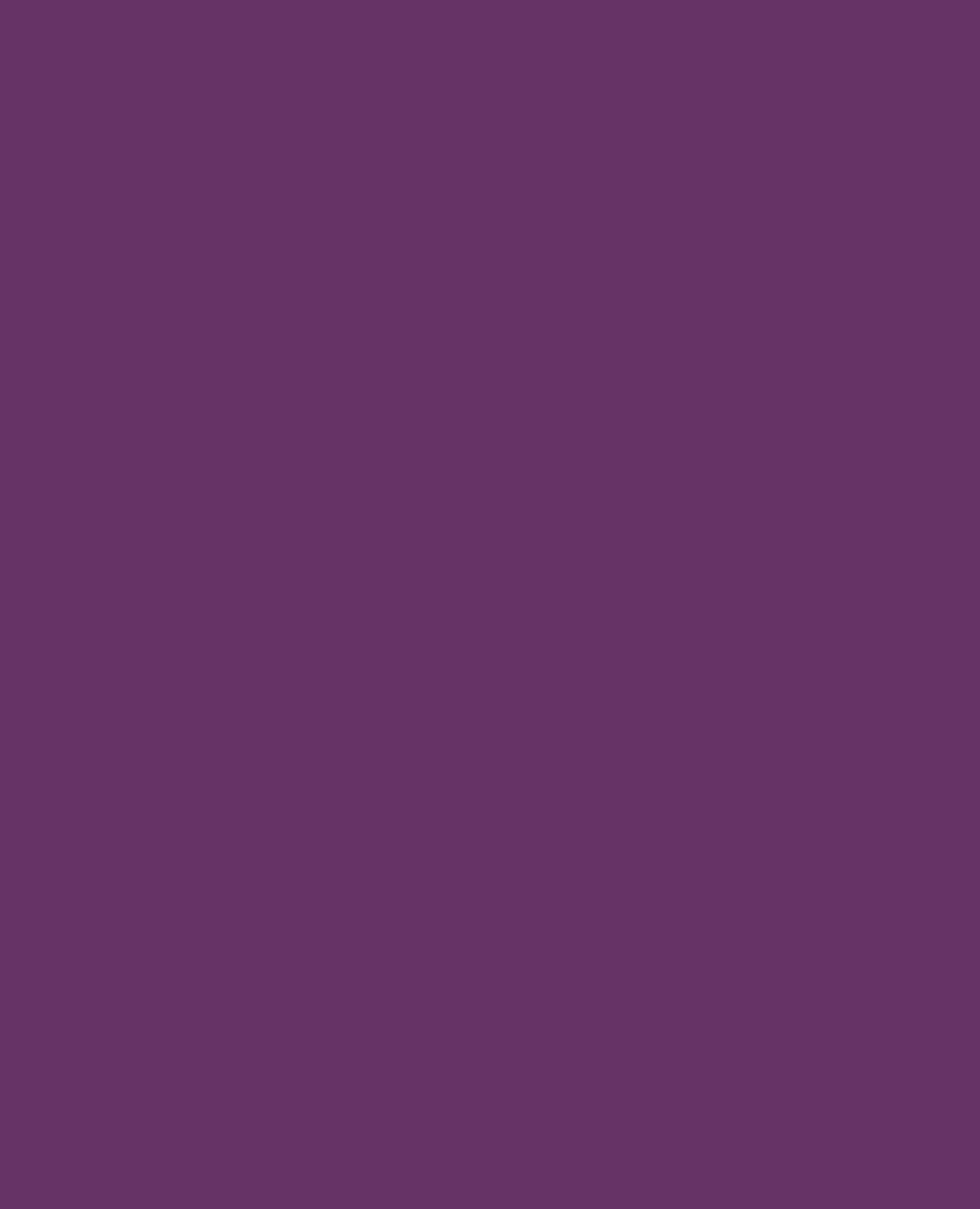Determine the bounding box coordinates for the HTML element described here: "permanent link".

[0.399, 0.736, 0.668, 0.771]